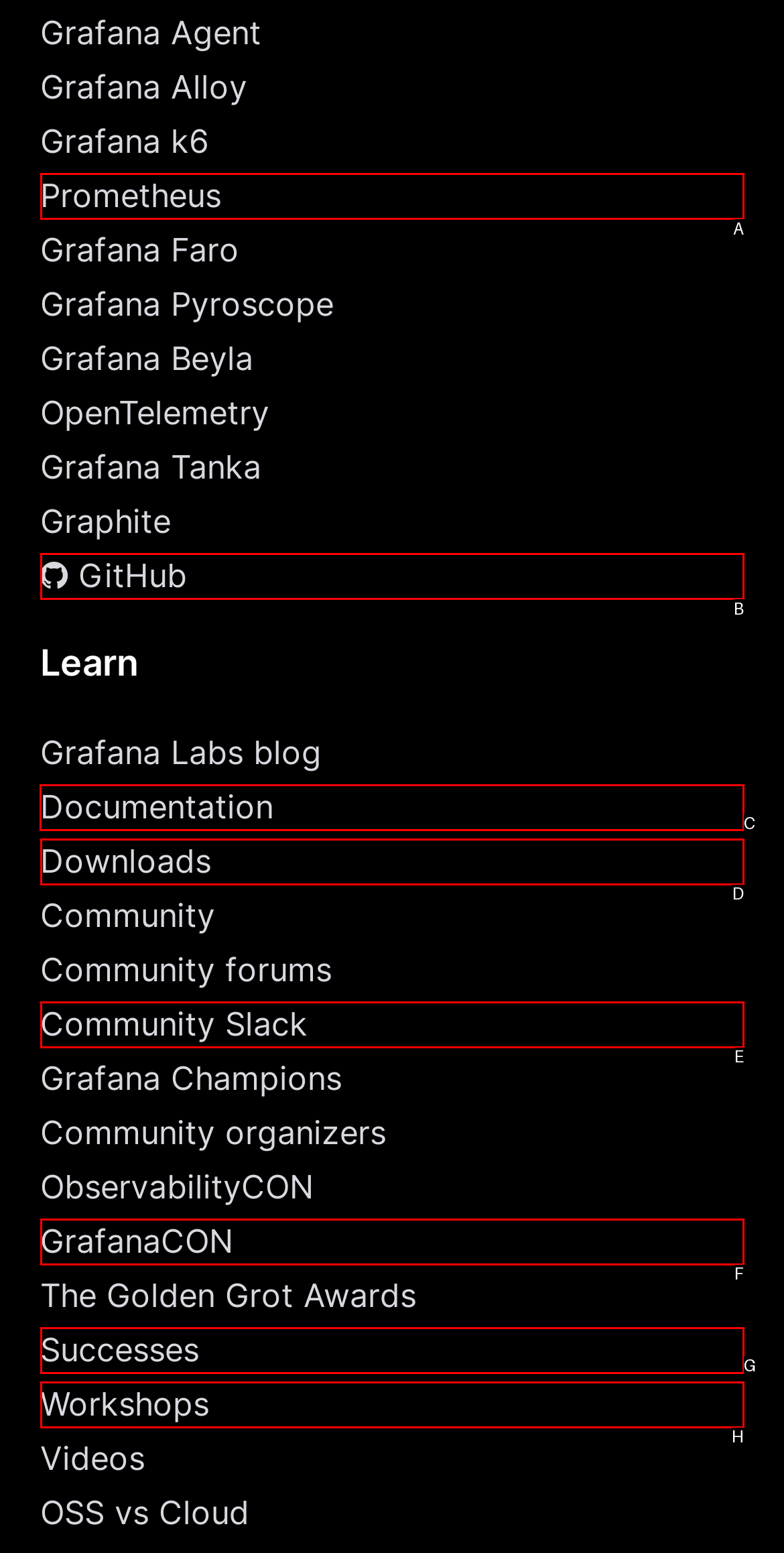Which option should be clicked to complete this task: Explore the Documentation
Reply with the letter of the correct choice from the given choices.

C